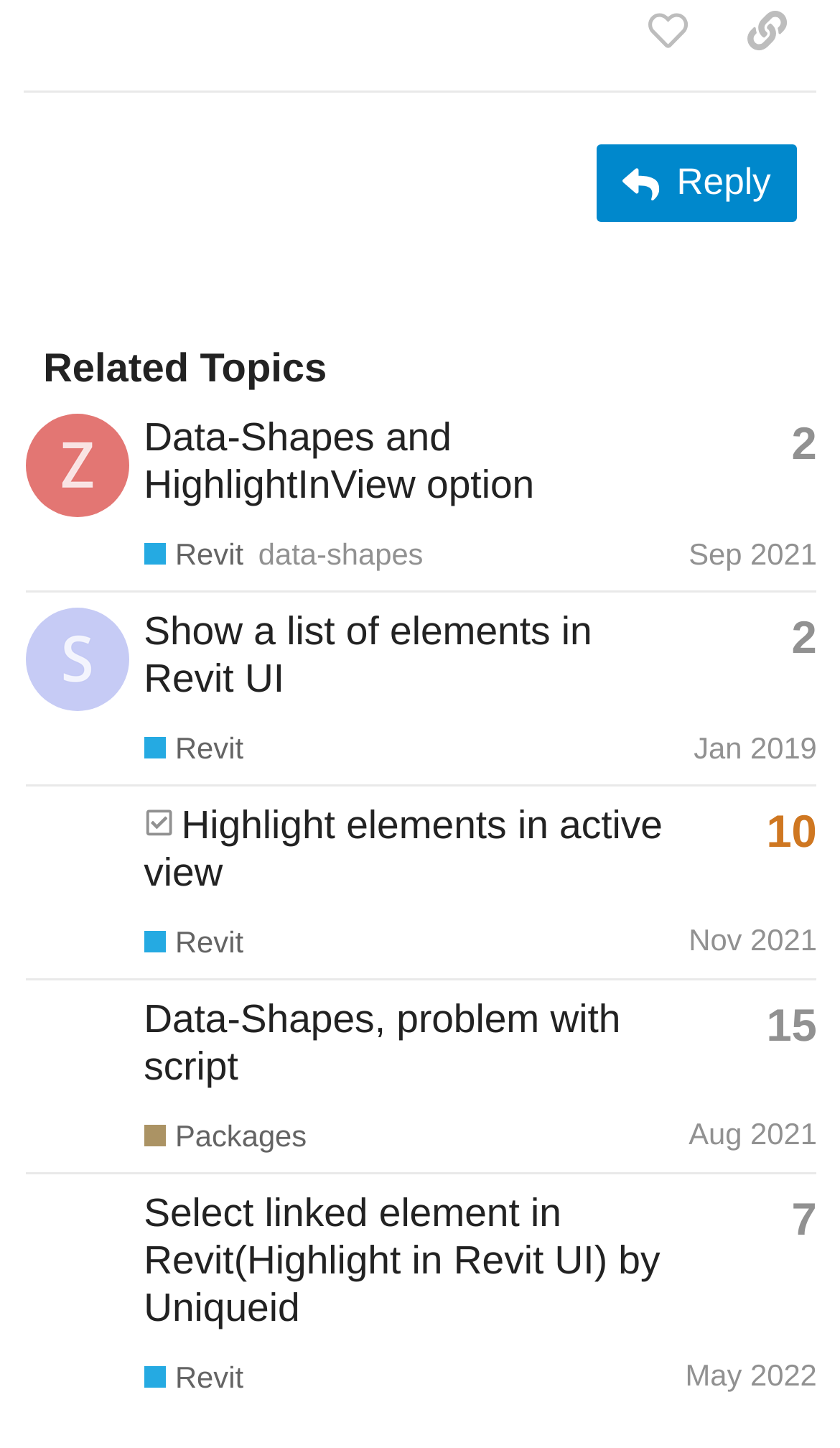Please determine the bounding box coordinates for the UI element described as: "2".

[0.942, 0.426, 0.973, 0.457]